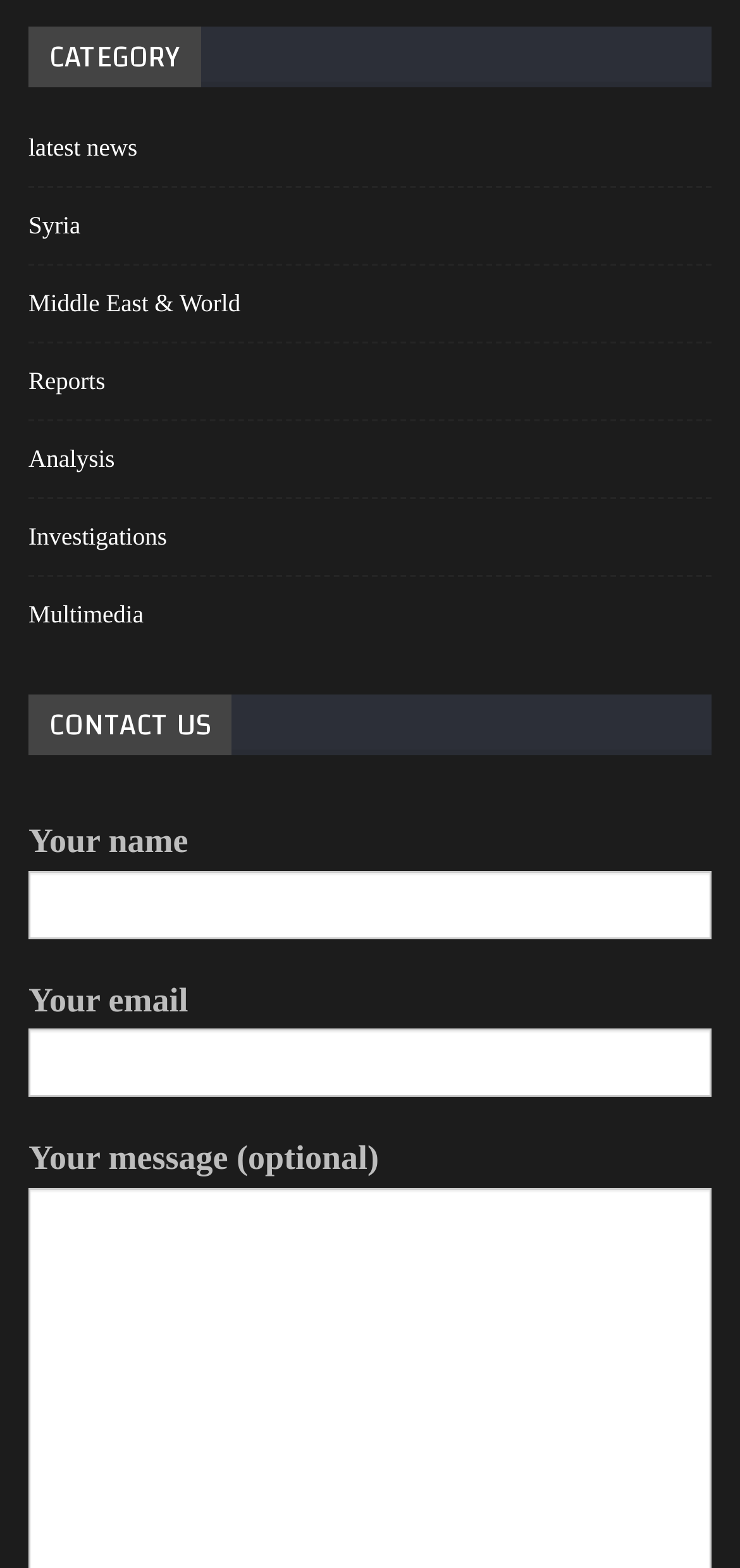Locate the coordinates of the bounding box for the clickable region that fulfills this instruction: "send a message".

[0.038, 0.727, 0.512, 0.751]